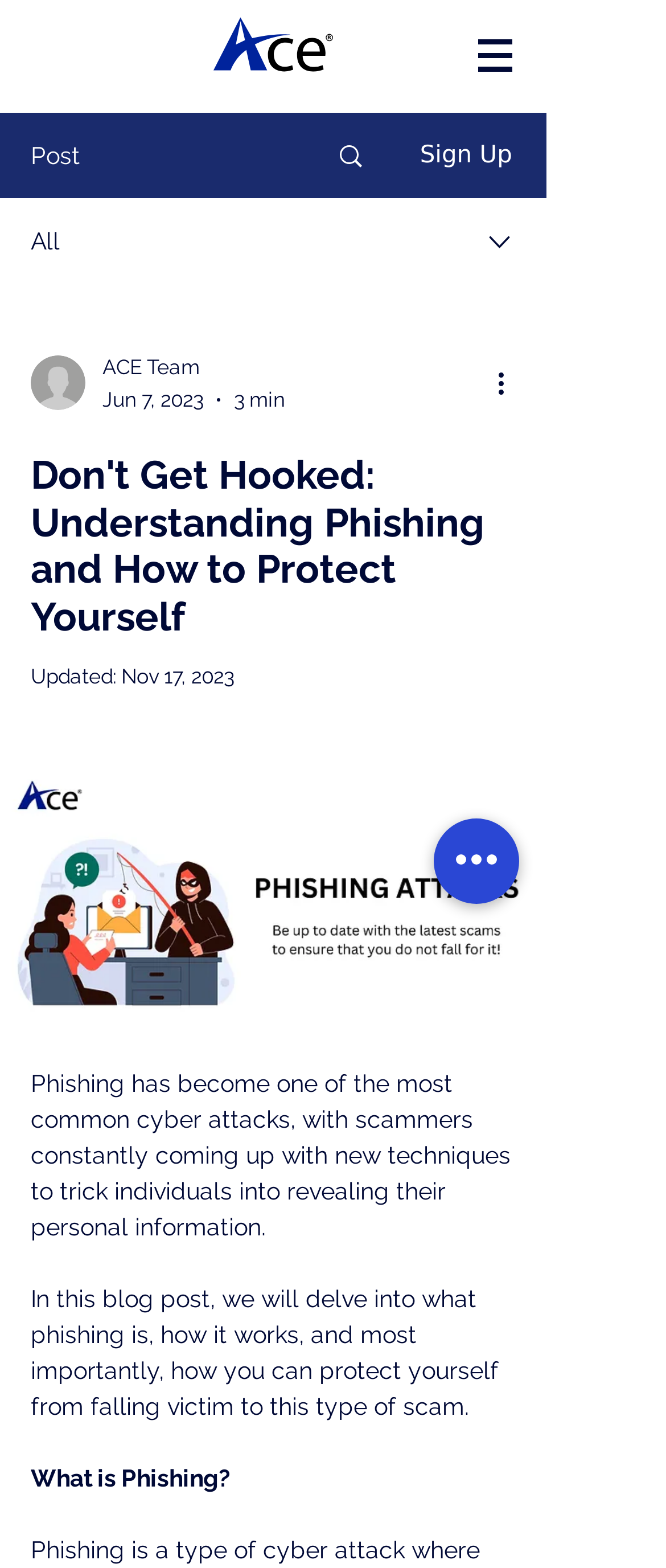Given the following UI element description: "Search", find the bounding box coordinates in the webpage screenshot.

[0.466, 0.073, 0.589, 0.125]